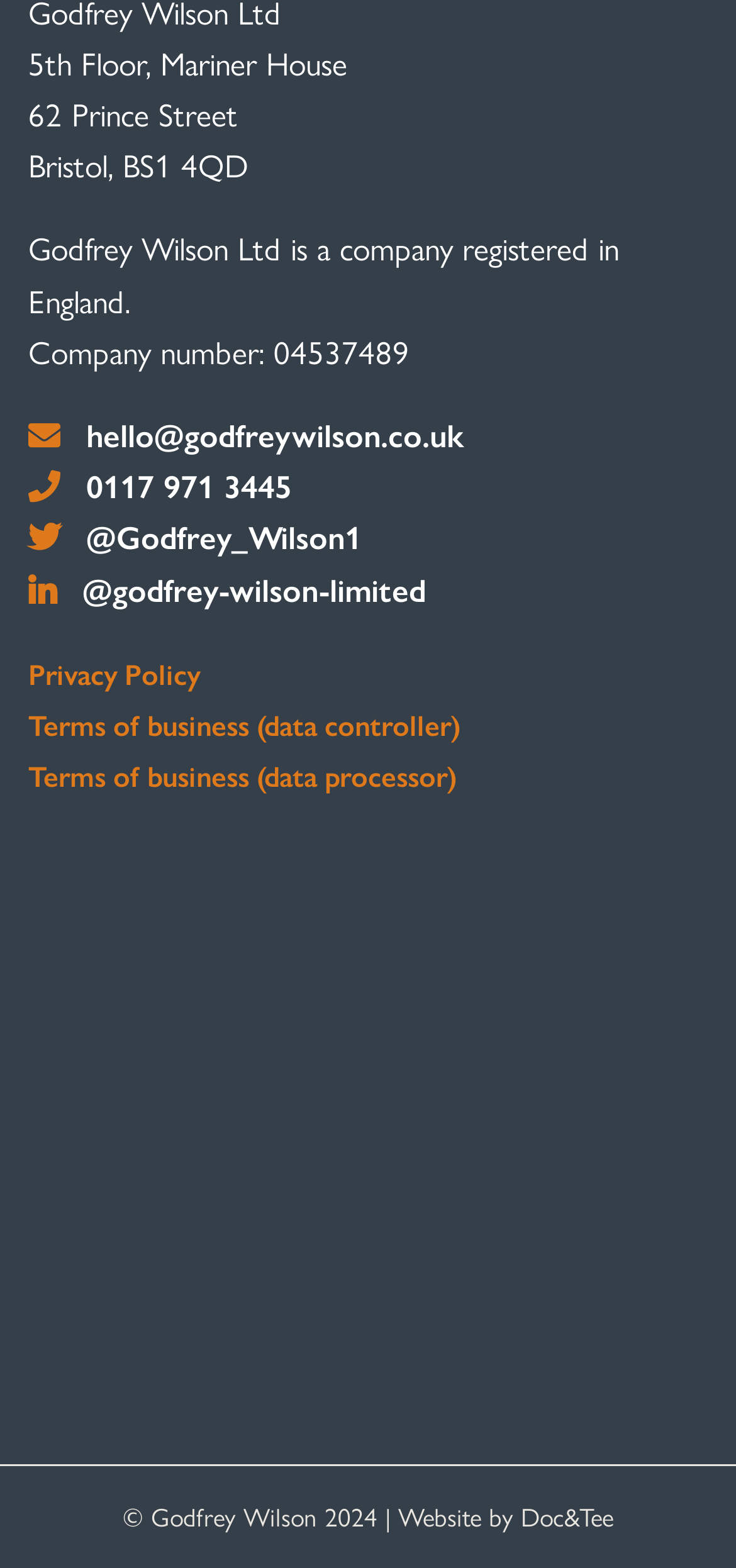What is the company's address?
Refer to the image and respond with a one-word or short-phrase answer.

62 Prince Street, Bristol, BS1 4QD